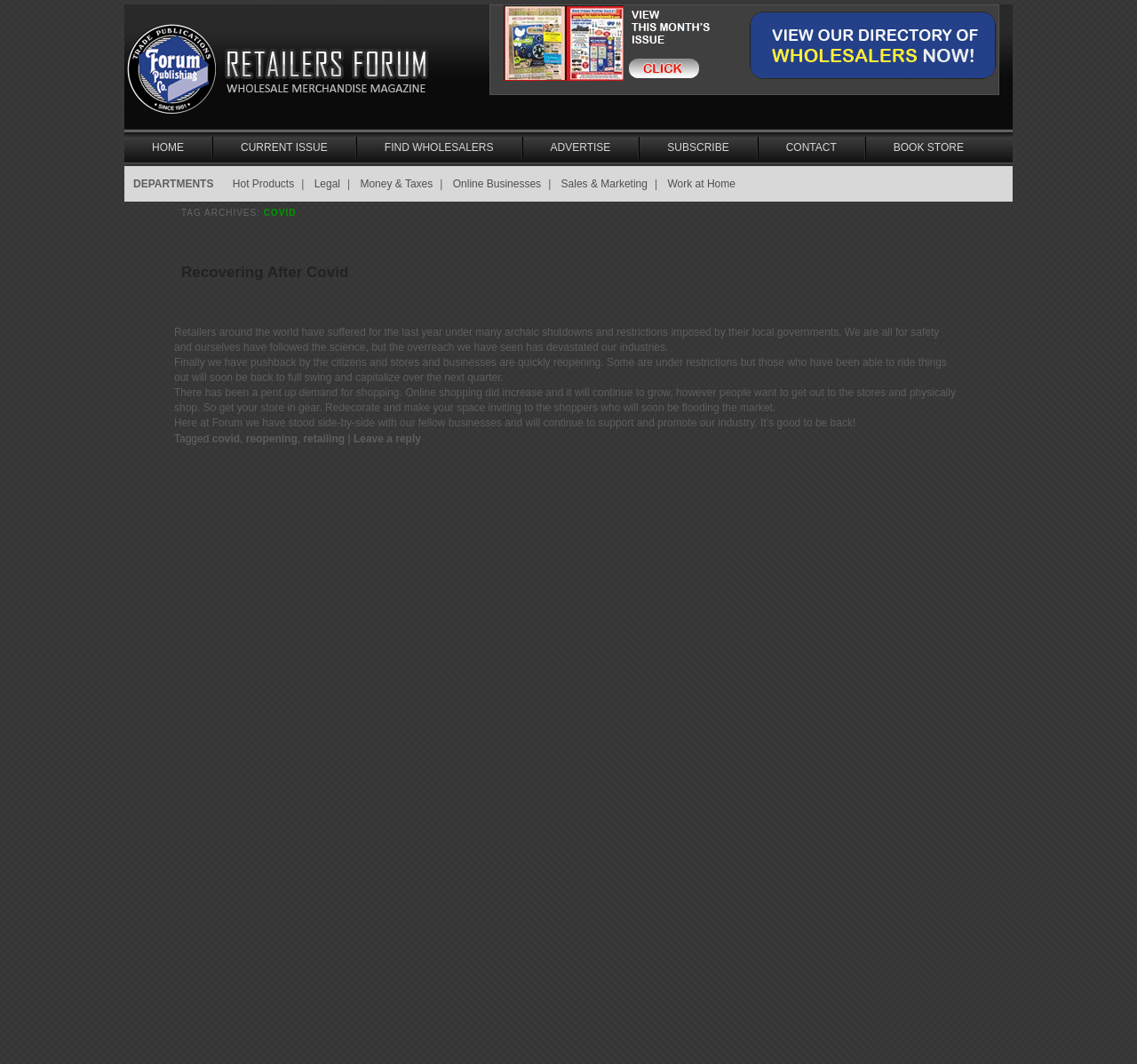Provide a one-word or brief phrase answer to the question:
What is the purpose of the 'SUBSCRIBE' link?

To subscribe to a newsletter or magazine